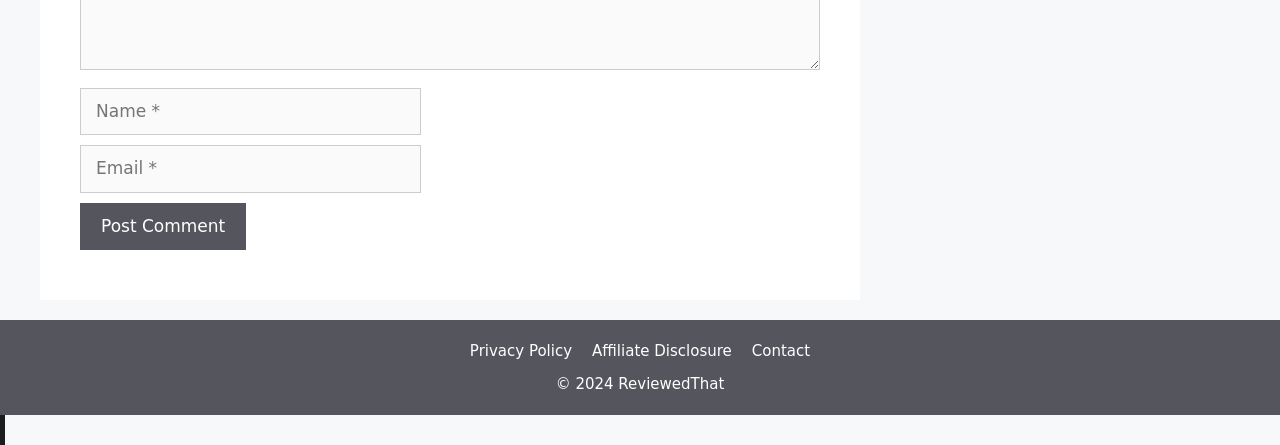What is the purpose of the textbox labeled 'Name'?
Look at the screenshot and respond with a single word or phrase.

Input name